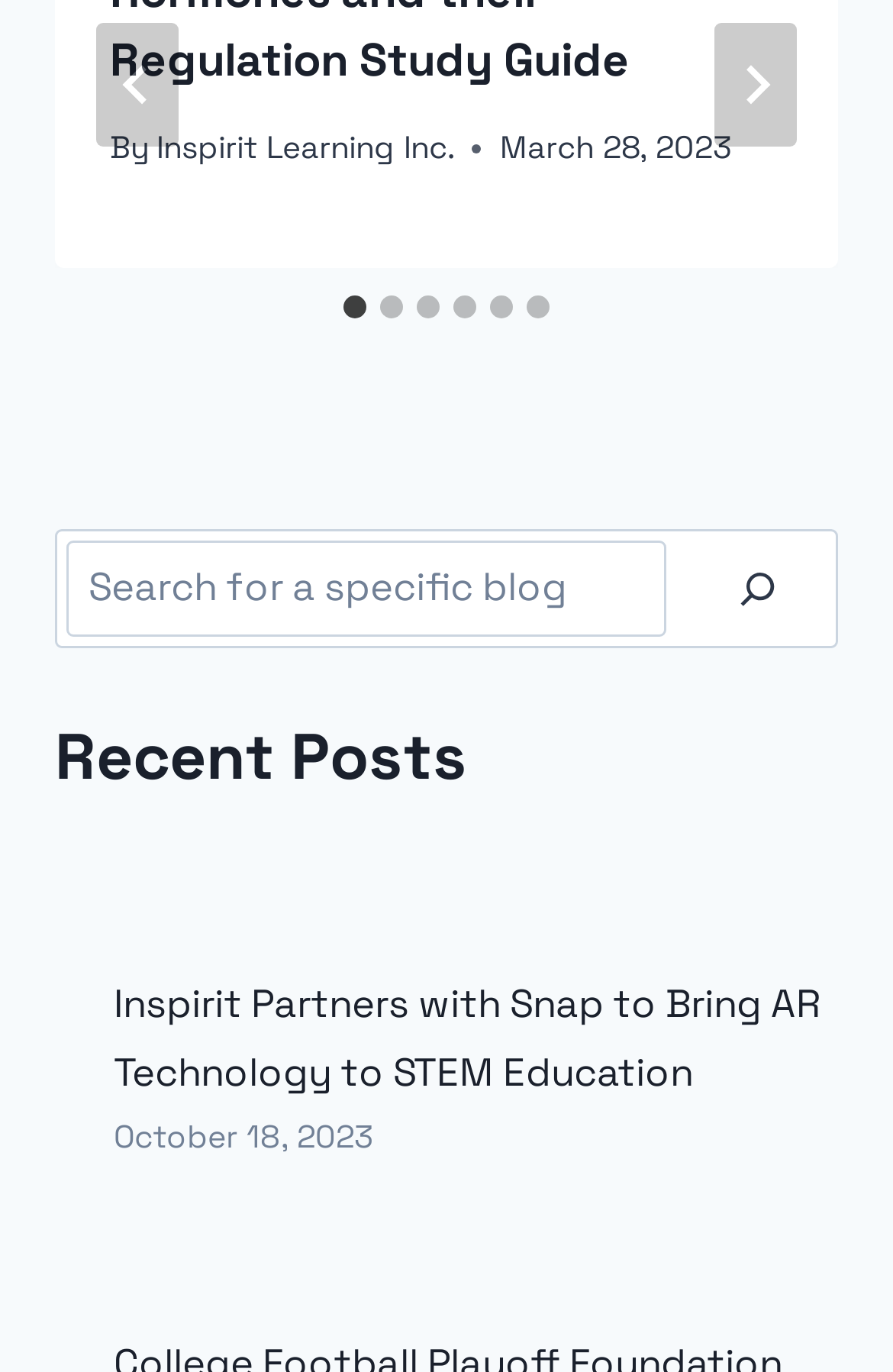Please determine the bounding box coordinates of the area that needs to be clicked to complete this task: 'Go to slide 1'. The coordinates must be four float numbers between 0 and 1, formatted as [left, top, right, bottom].

[0.385, 0.216, 0.41, 0.232]